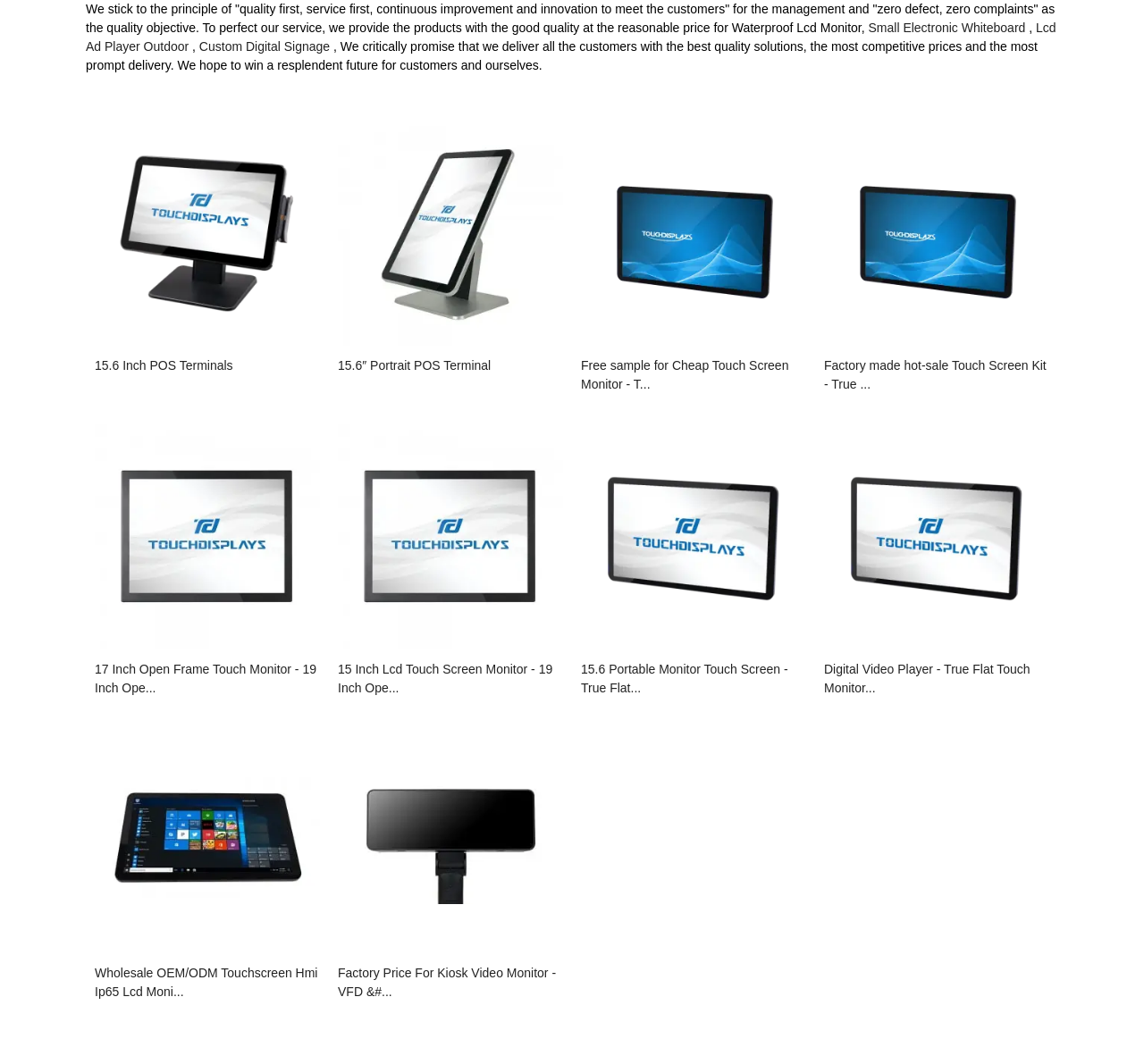Extract the bounding box of the UI element described as: "value="Search"".

None